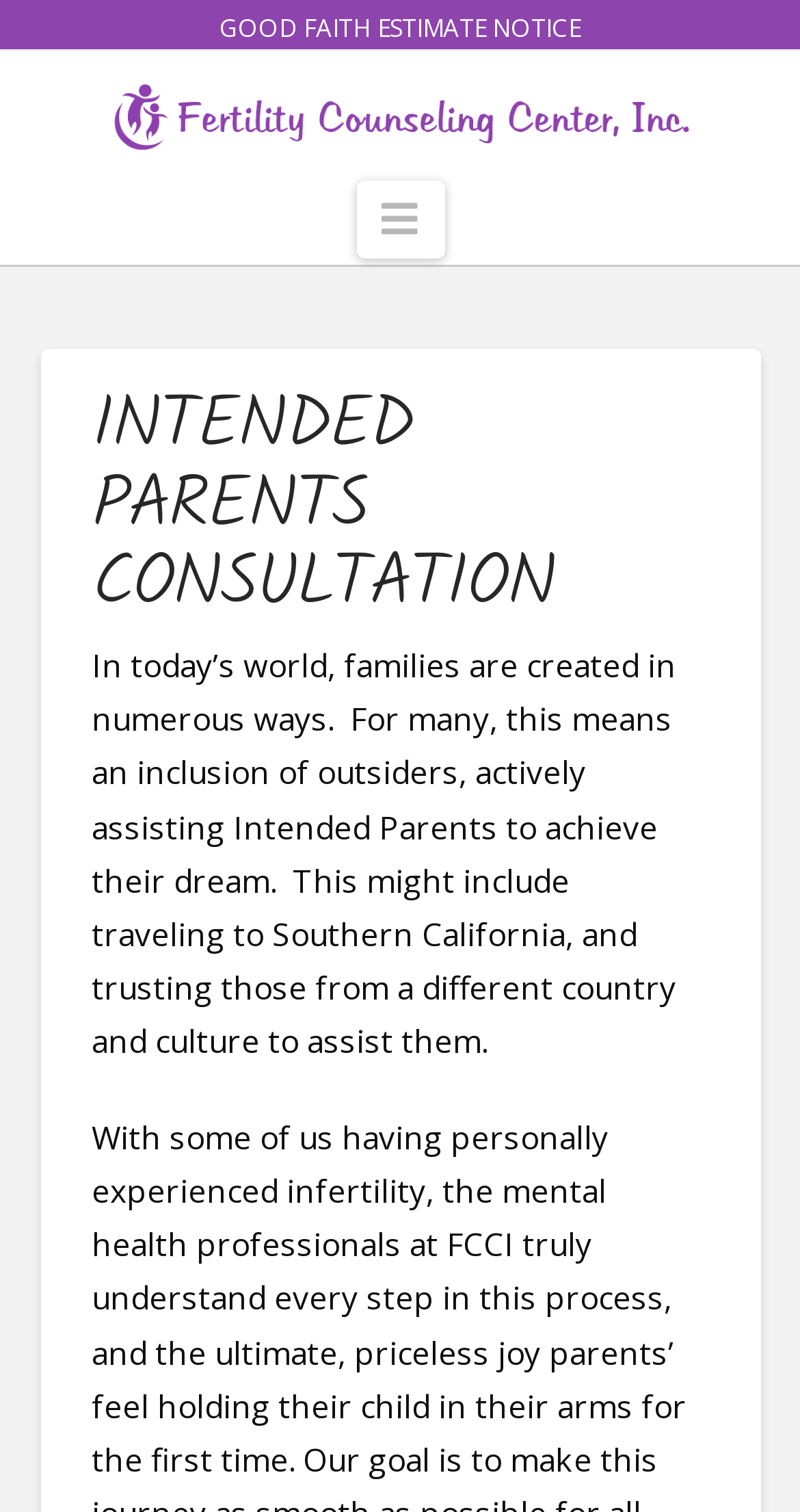Identify the bounding box of the UI element described as follows: "Navigation". Provide the coordinates as four float numbers in the range of 0 to 1 [left, top, right, bottom].

[0.445, 0.119, 0.555, 0.171]